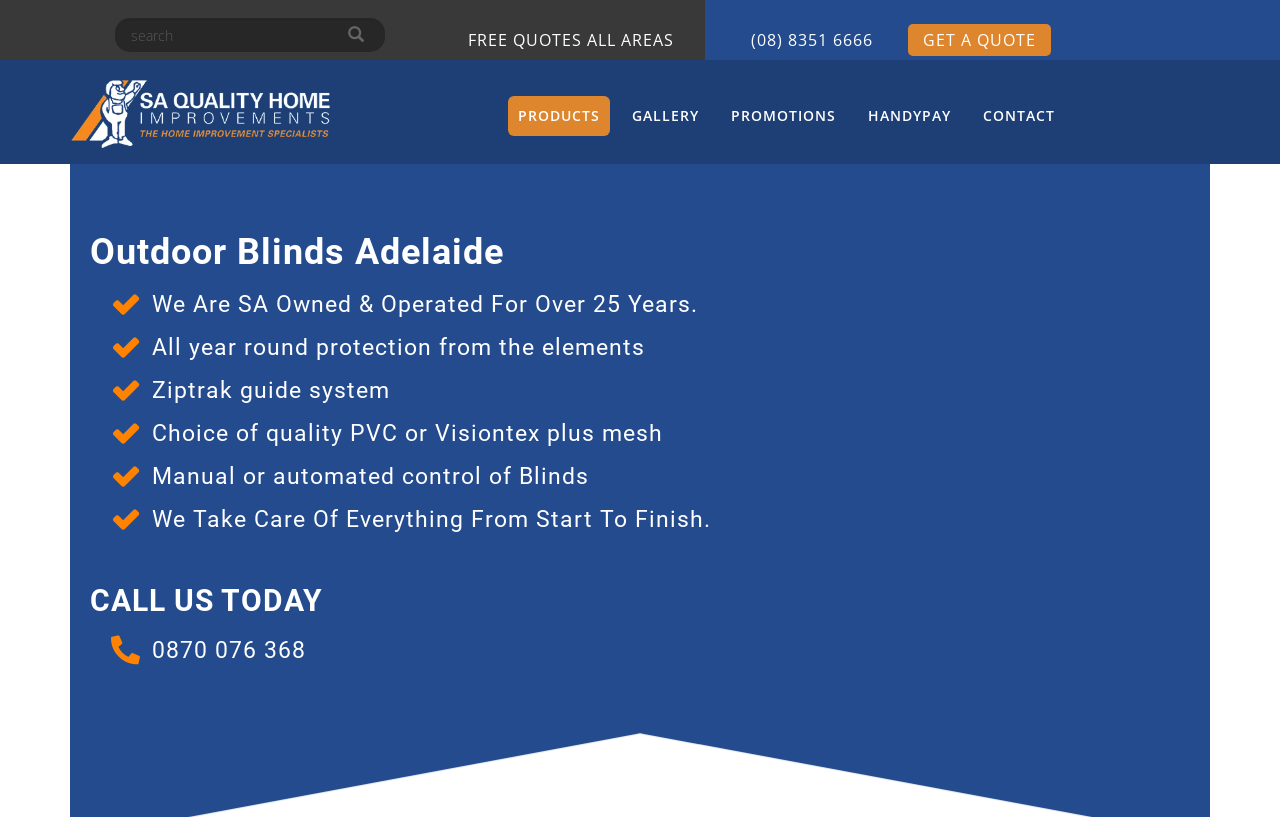What is the company's name?
Using the screenshot, give a one-word or short phrase answer.

SA Quality Home Improvements